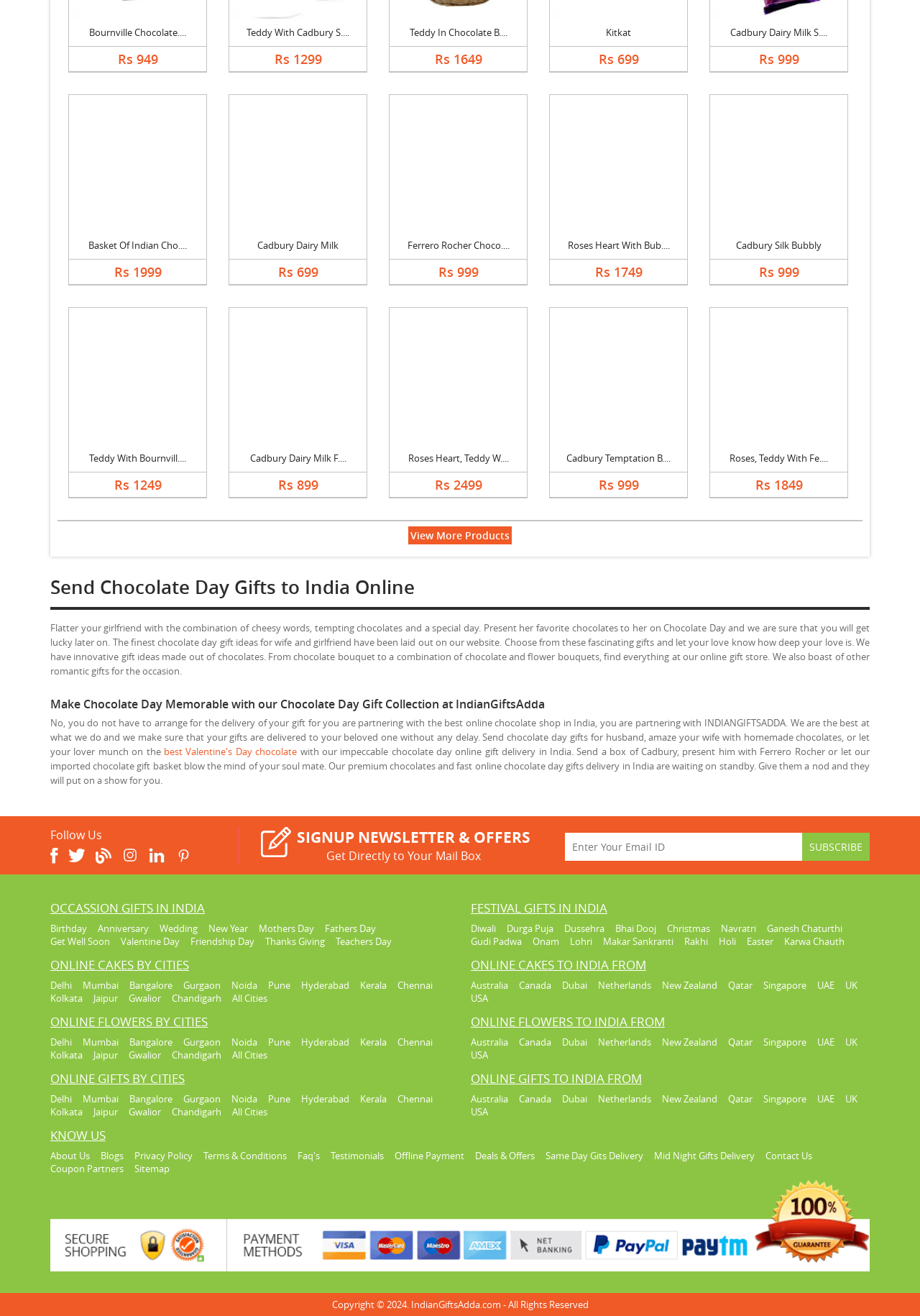What is the purpose of the 'Enter Your Email ID' textbox?
Refer to the image and provide a detailed answer to the question.

The 'Enter Your Email ID' textbox is used to subscribe to the newsletter, as indicated by the label 'SIGNUP NEWSLETTER & OFFERS' above the textbox and the 'Subscribe' button next to it.